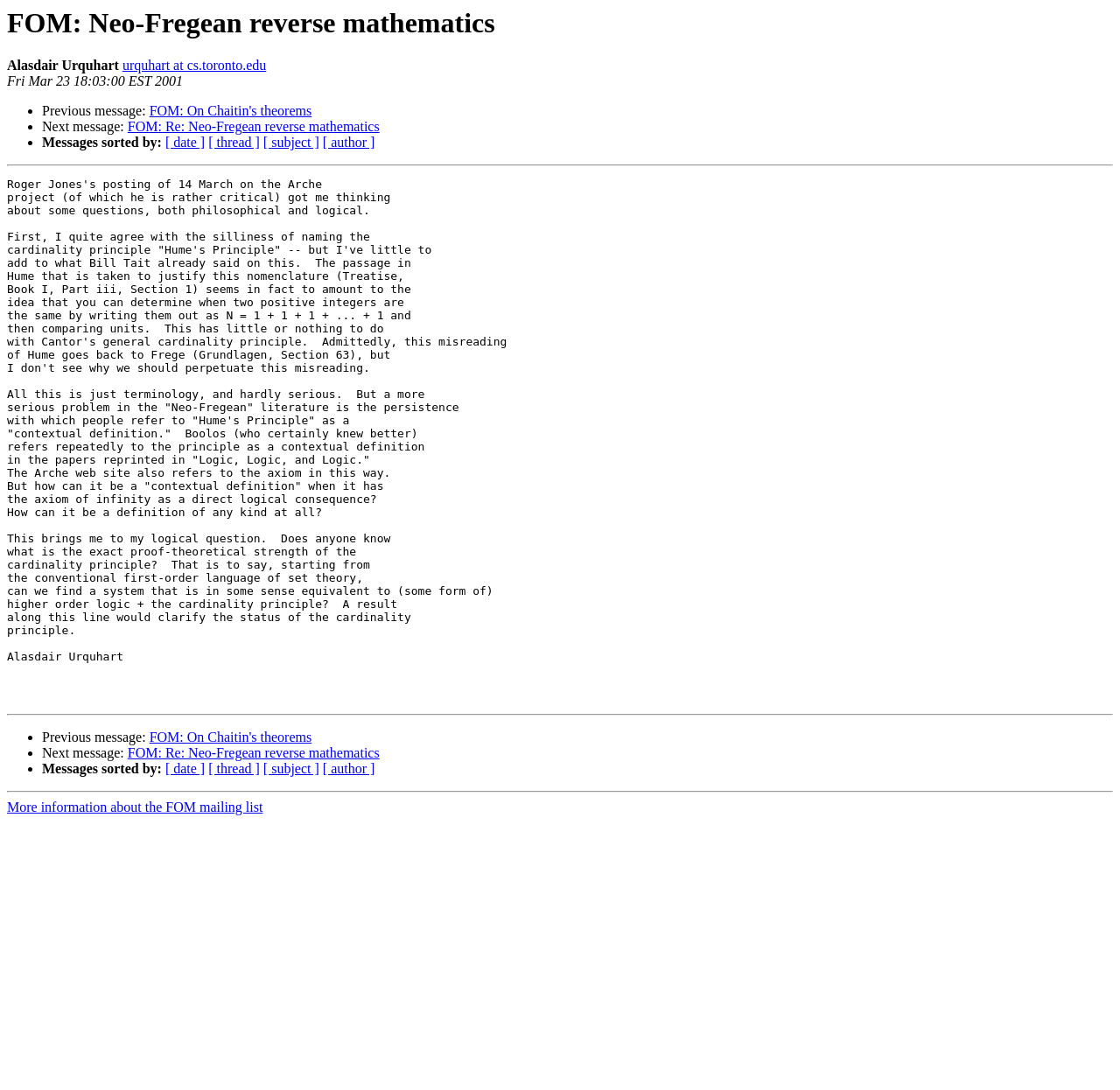Please find and report the primary heading text from the webpage.

FOM: Neo-Fregean reverse mathematics